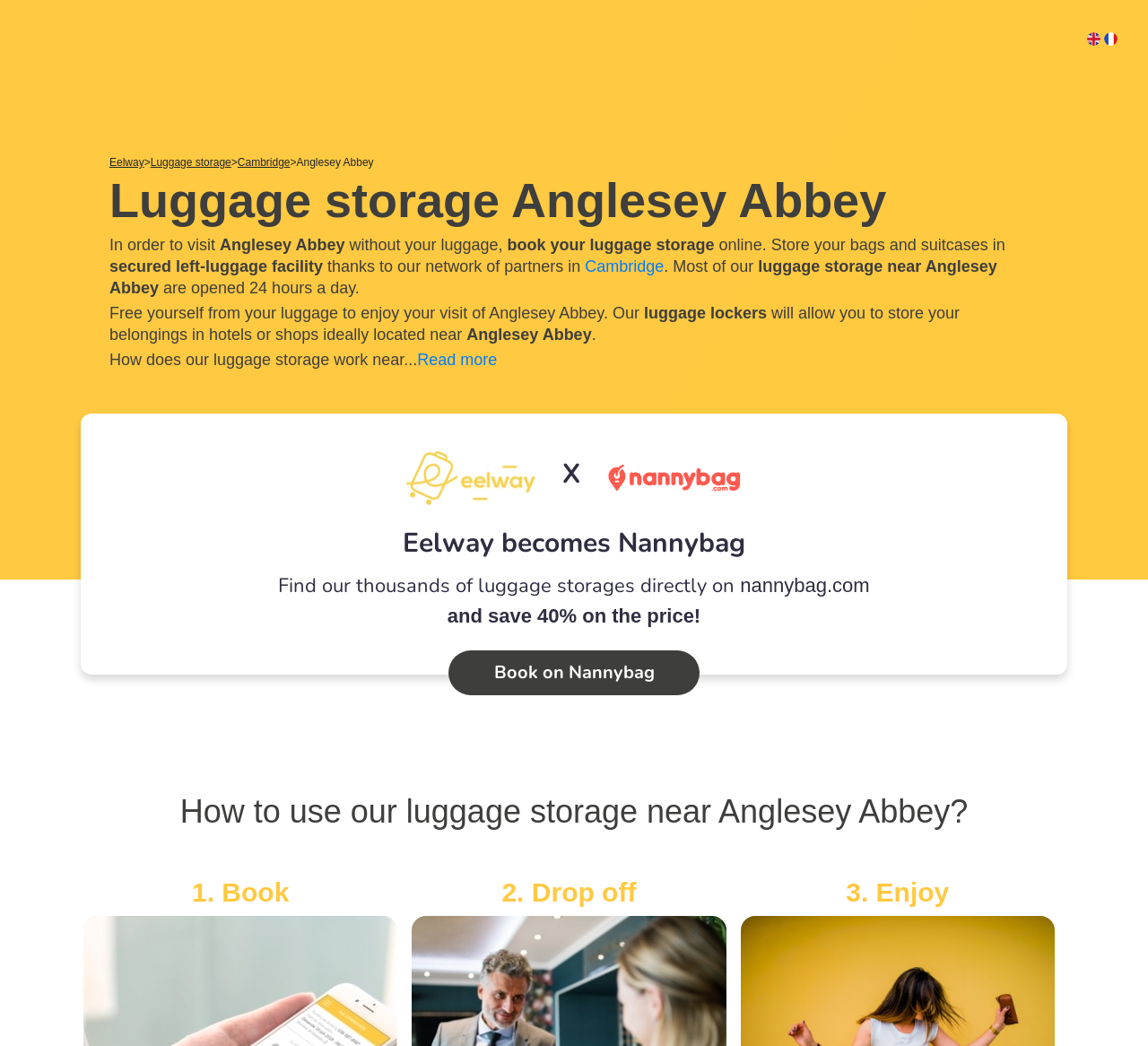Locate the bounding box coordinates of the clickable region necessary to complete the following instruction: "Click on Eelway". Provide the coordinates in the format of four float numbers between 0 and 1, i.e., [left, top, right, bottom].

[0.095, 0.149, 0.126, 0.161]